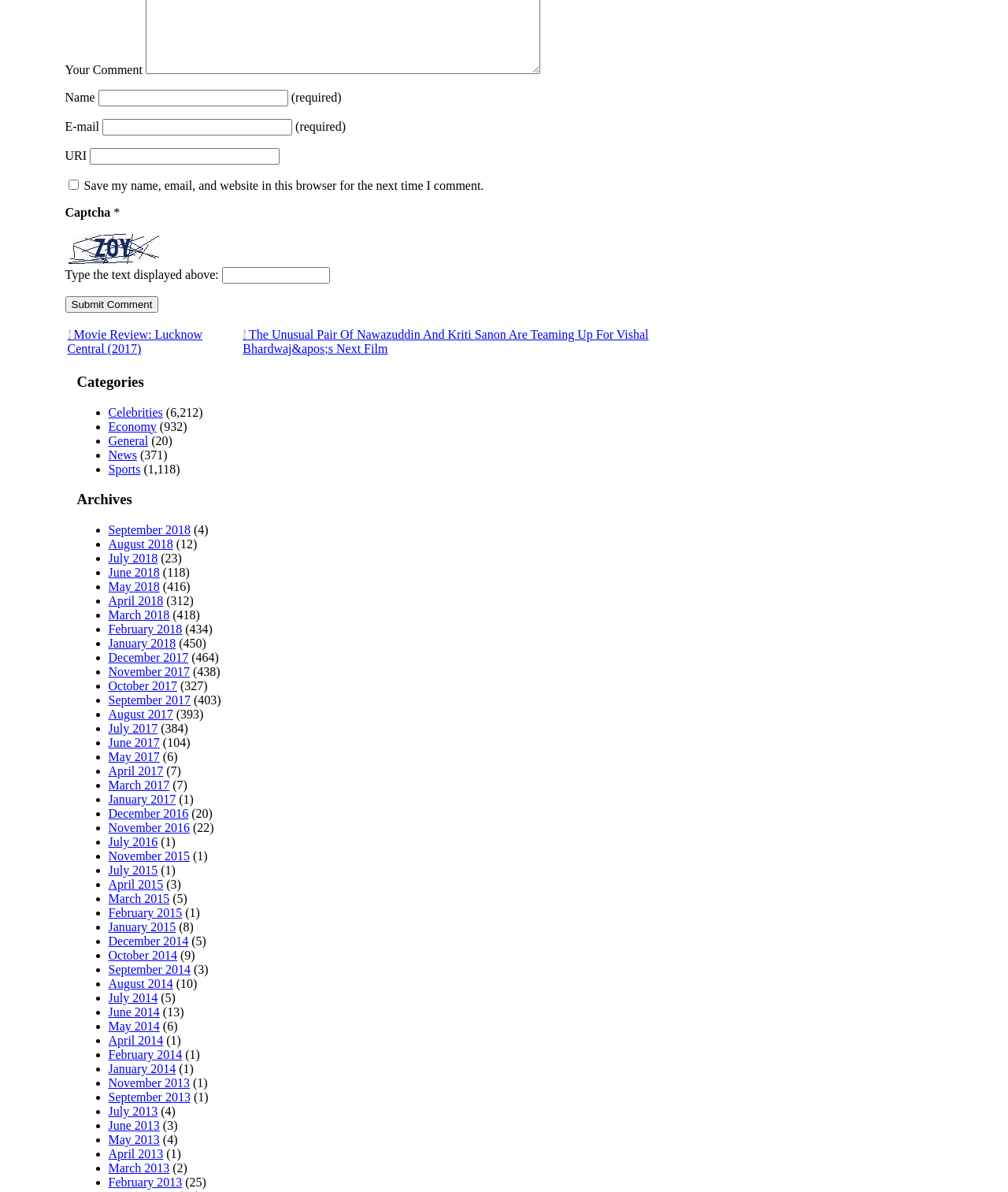What is the topic of the first article?
Your answer should be a single word or phrase derived from the screenshot.

Movie Review